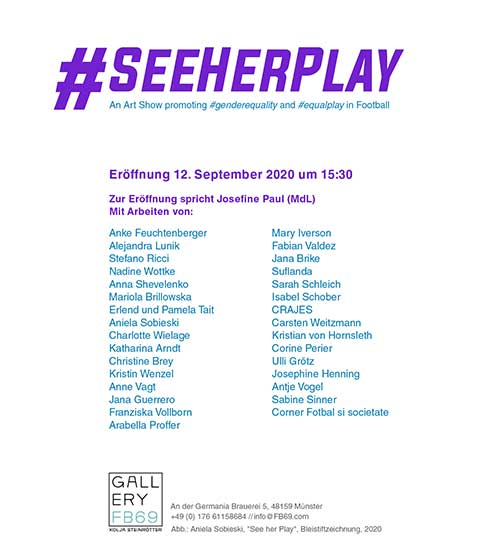When does the exhibition open?
Provide a thorough and detailed answer to the question.

The poster specifies the opening date and time of the exhibition, which is September 12, 2020, at 15:30, providing a clear schedule for attendees.